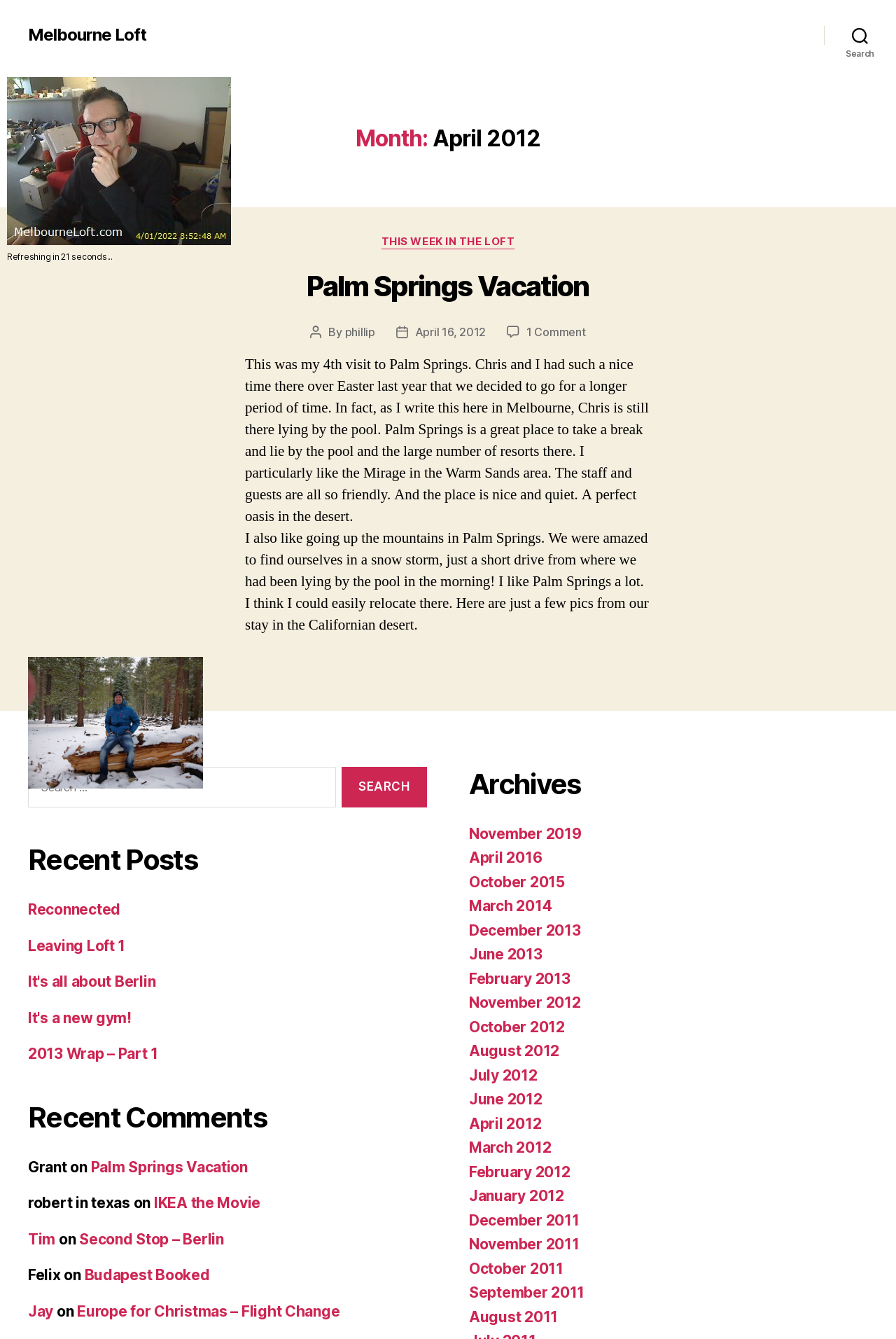Identify the bounding box coordinates of the region that needs to be clicked to carry out this instruction: "Search for a specific term". Provide these coordinates as four float numbers ranging from 0 to 1, i.e., [left, top, right, bottom].

[0.031, 0.573, 0.375, 0.603]